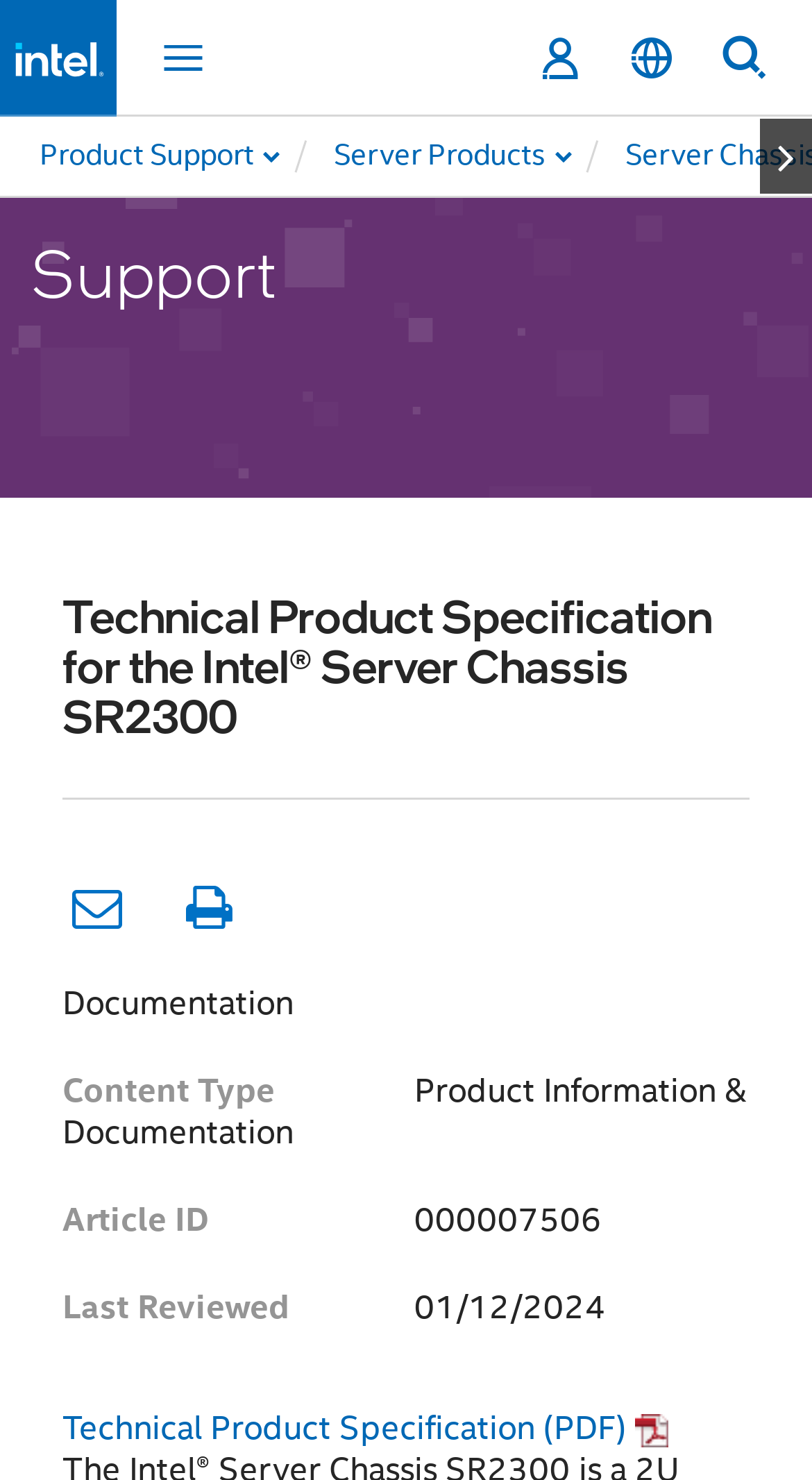What is the logo on the top left corner?
Refer to the image and answer the question using a single word or phrase.

Intel logo